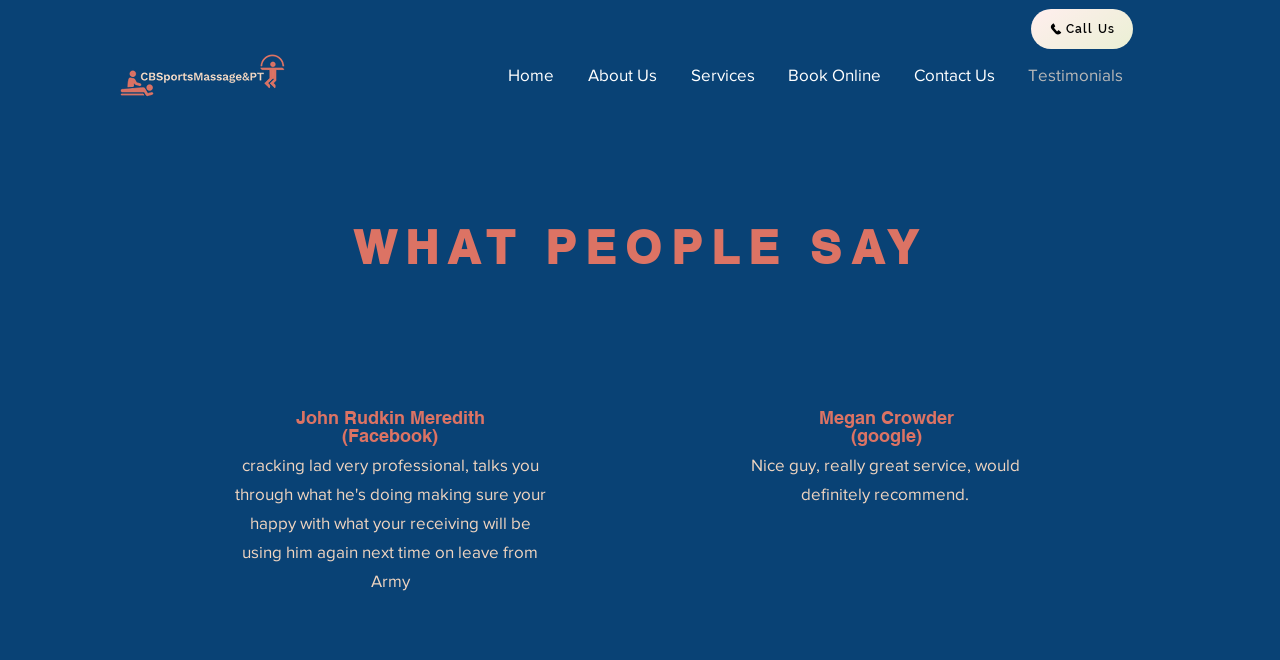Provide a brief response using a word or short phrase to this question:
What is the purpose of the 'Call Us' link?

To contact the business